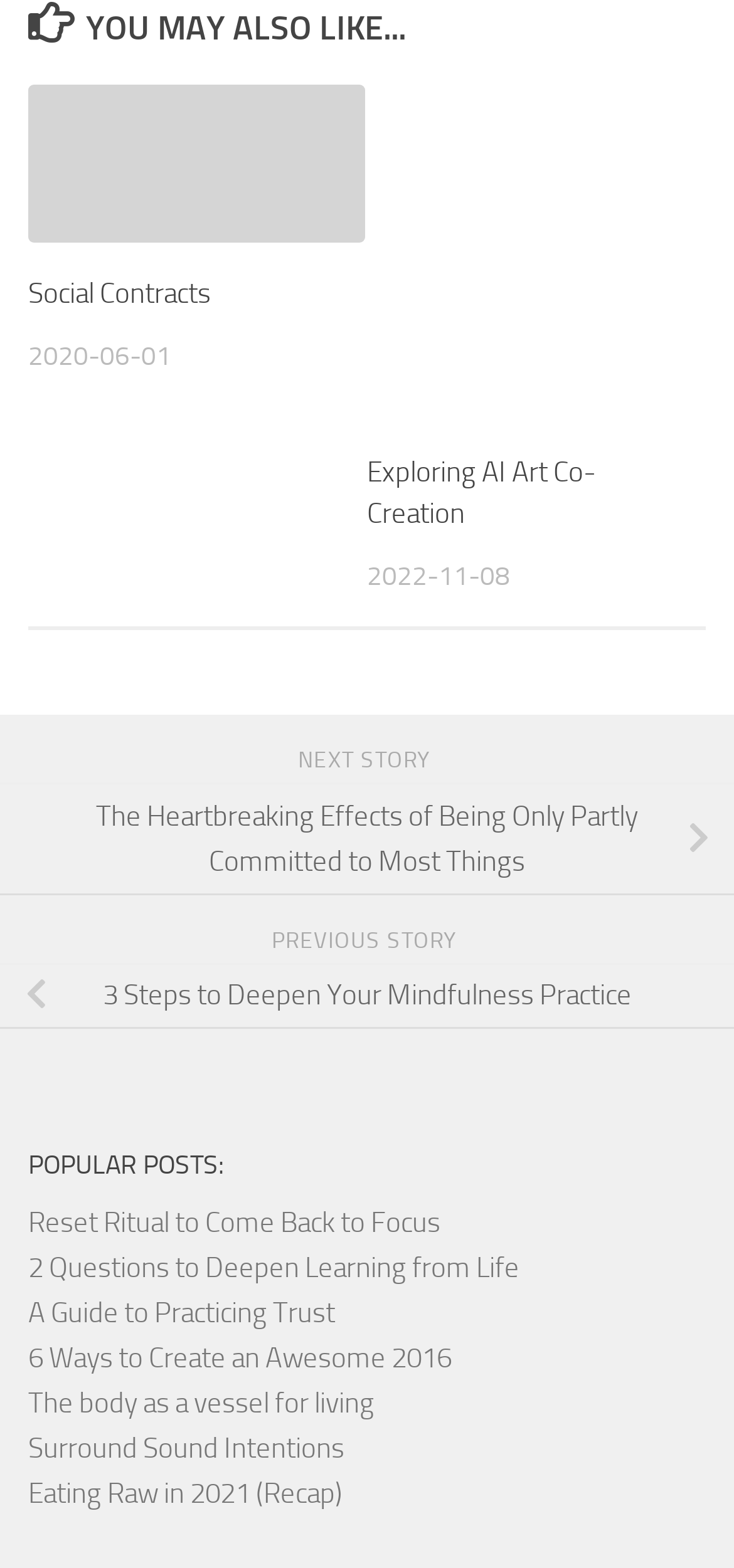Pinpoint the bounding box coordinates of the element to be clicked to execute the instruction: "click on the link to Social Contracts".

[0.038, 0.054, 0.497, 0.155]